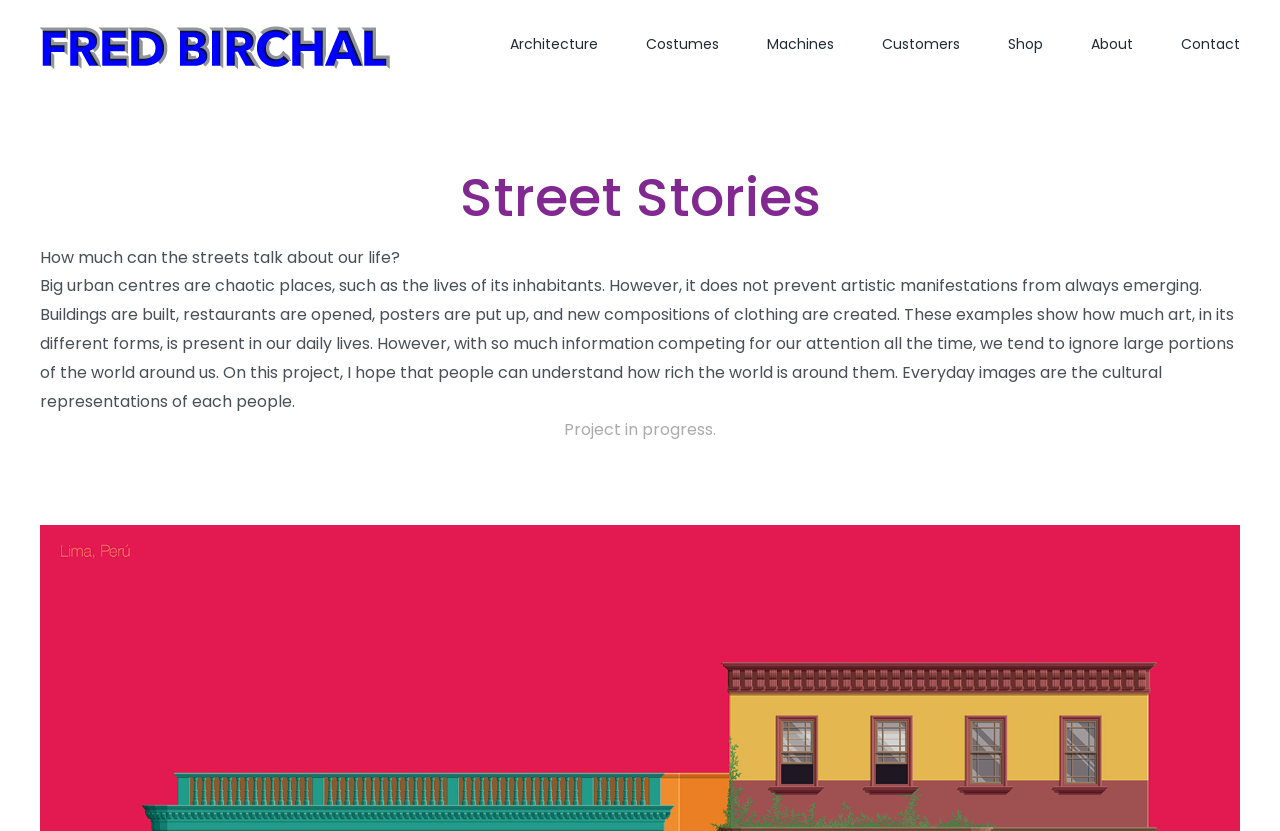Provide the bounding box coordinates of the UI element this sentence describes: "Shop".

[0.788, 0.0, 0.815, 0.101]